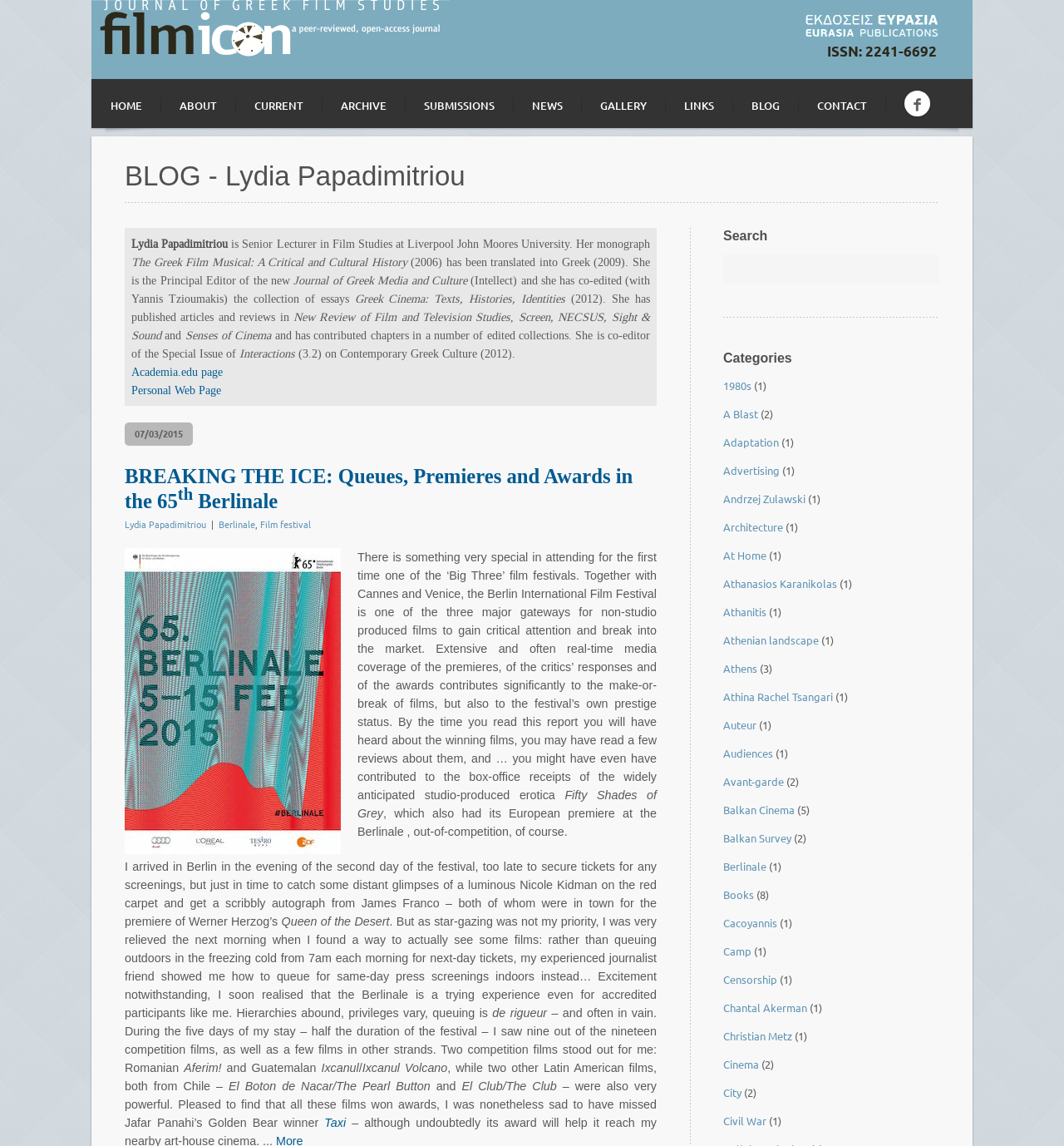Identify the bounding box coordinates of the clickable region necessary to fulfill the following instruction: "Visit Lydia Papadimitriou's Academia.edu page". The bounding box coordinates should be four float numbers between 0 and 1, i.e., [left, top, right, bottom].

[0.123, 0.319, 0.209, 0.33]